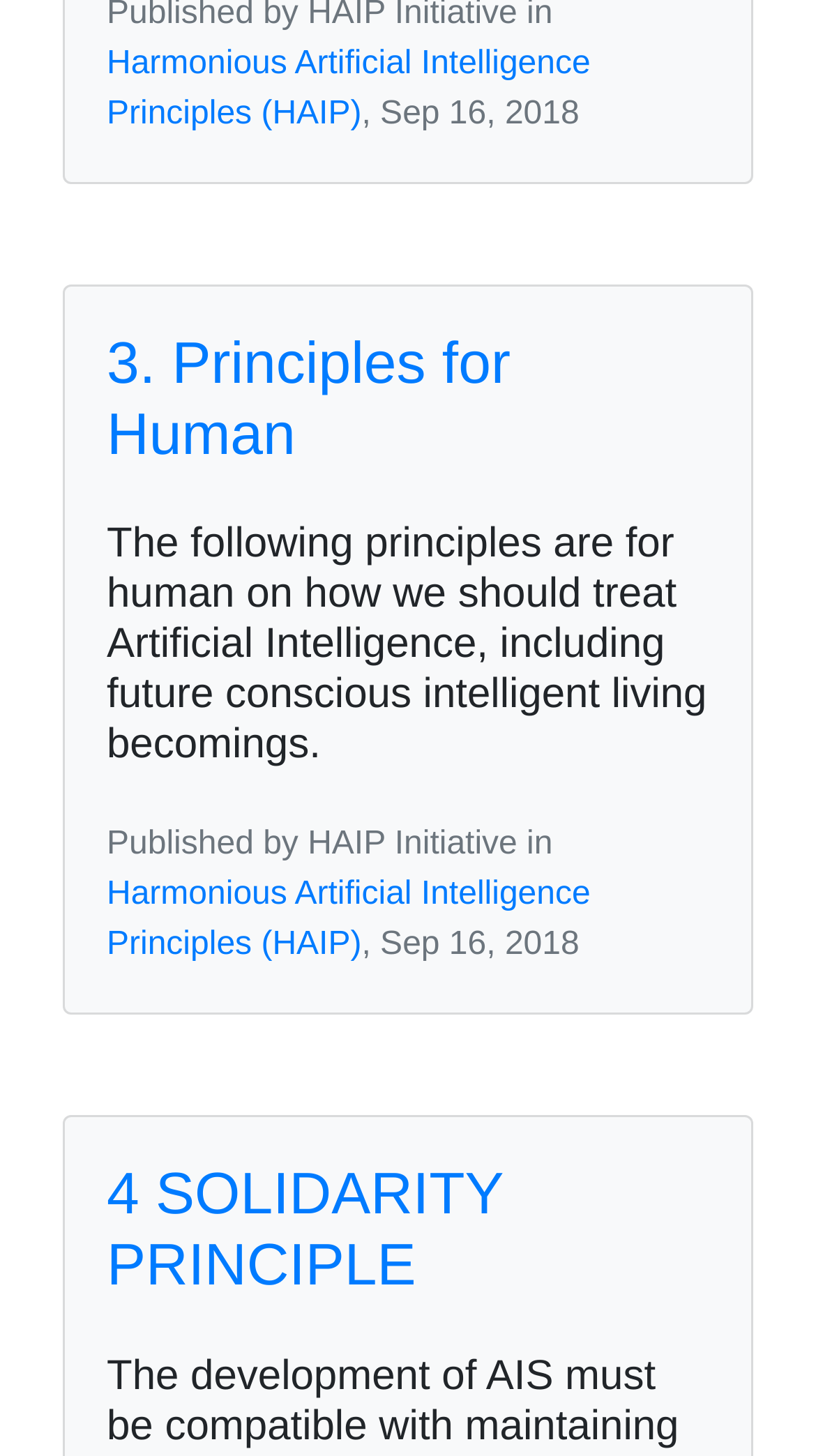What is the topic of the article?
Refer to the image and give a detailed answer to the question.

I analyzed the content of the webpage and found that it discusses principles related to harmonious artificial intelligence, which suggests that the topic of the article is Harmonious Artificial Intelligence Principles.